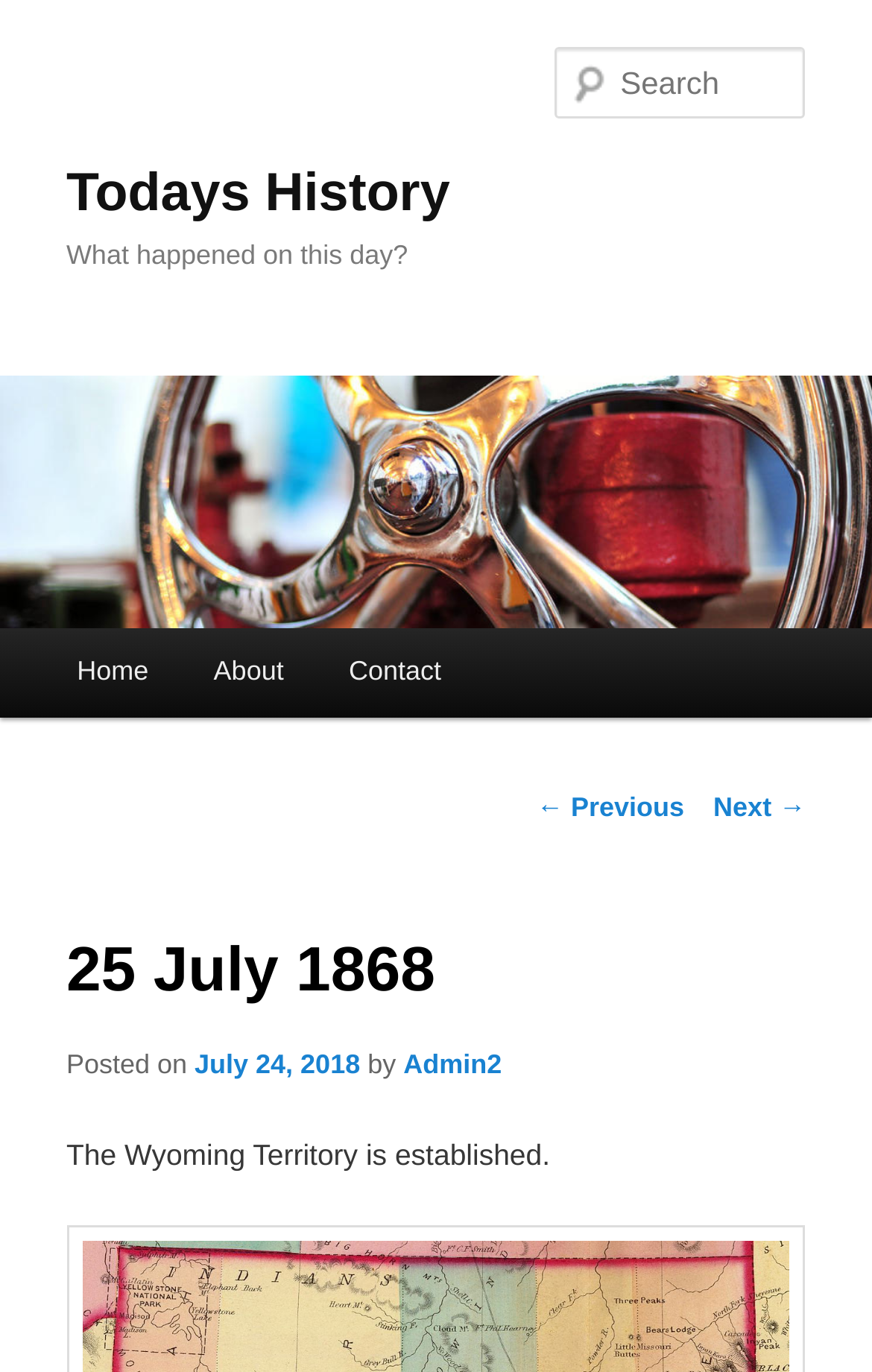Locate the coordinates of the bounding box for the clickable region that fulfills this instruction: "Search for history".

[0.637, 0.034, 0.924, 0.087]